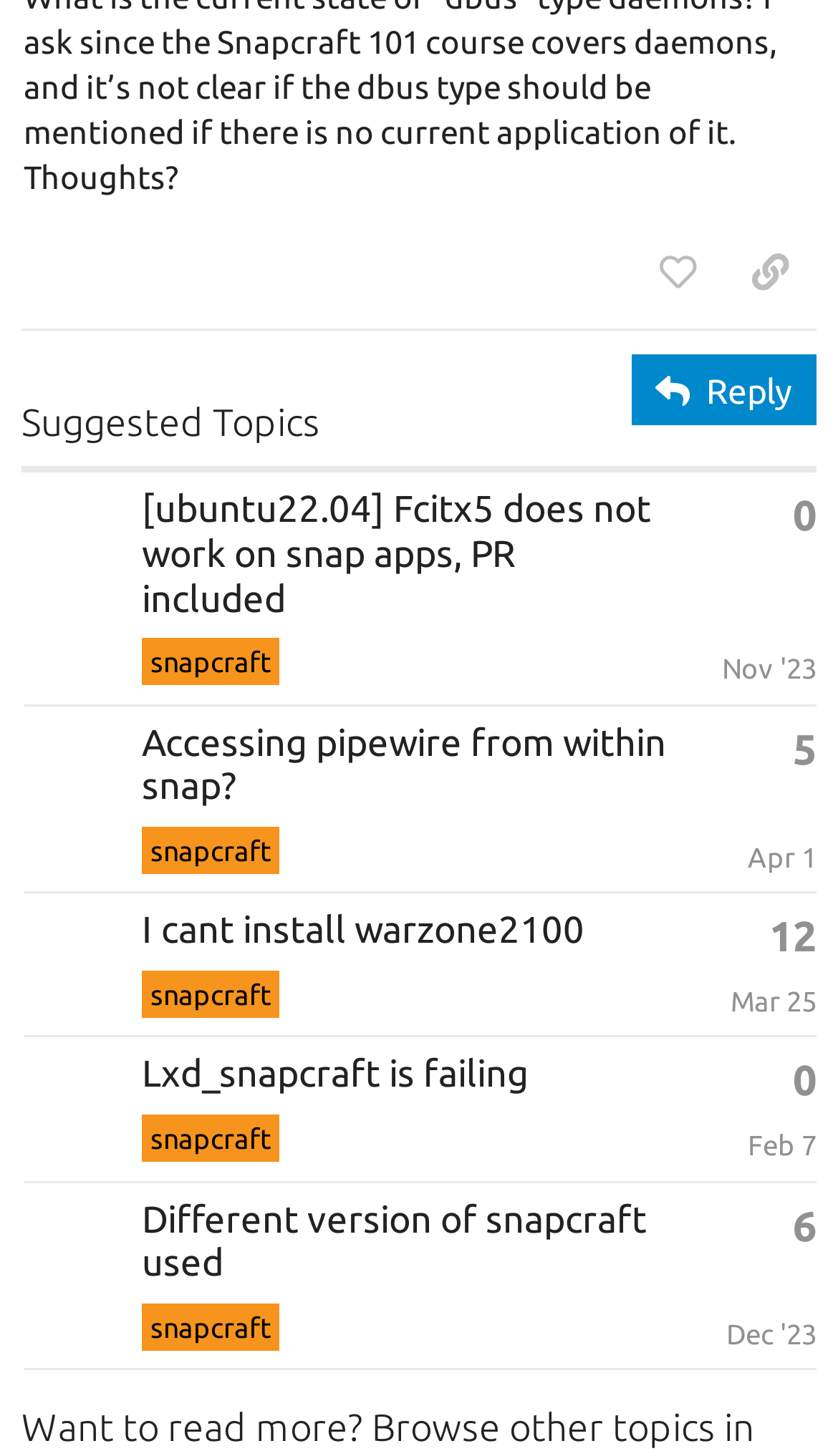How many replies does the second topic have?
Examine the image and provide an in-depth answer to the question.

I looked at the second topic listed and found the text 'This topic has 5 replies' associated with a button, indicating that the topic has 5 replies.